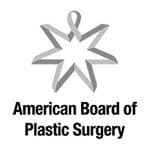Reply to the question with a single word or phrase:
Where is Dr. David Sieber based?

San Francisco